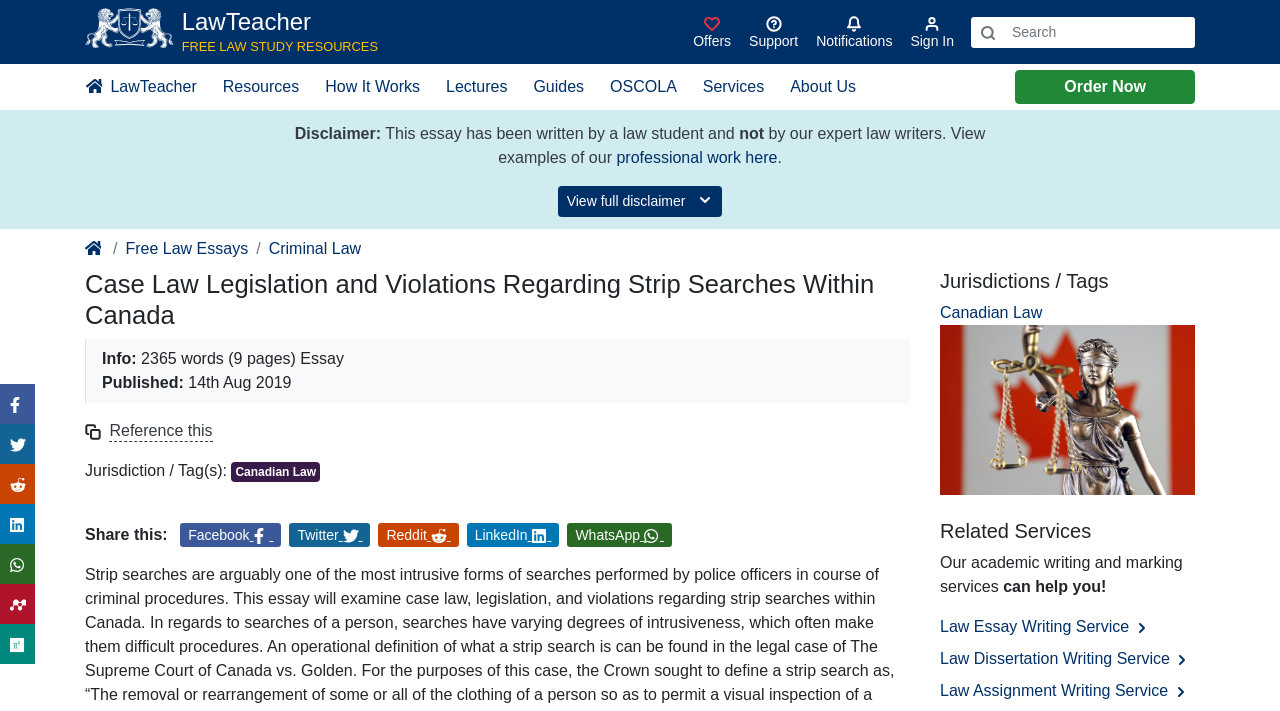Given the description Law Essay Writing Service, predict the bounding box coordinates of the UI element. Ensure the coordinates are in the format (top-left x, top-left y, bottom-right x, bottom-right y) and all values are between 0 and 1.

[0.734, 0.866, 0.934, 0.899]